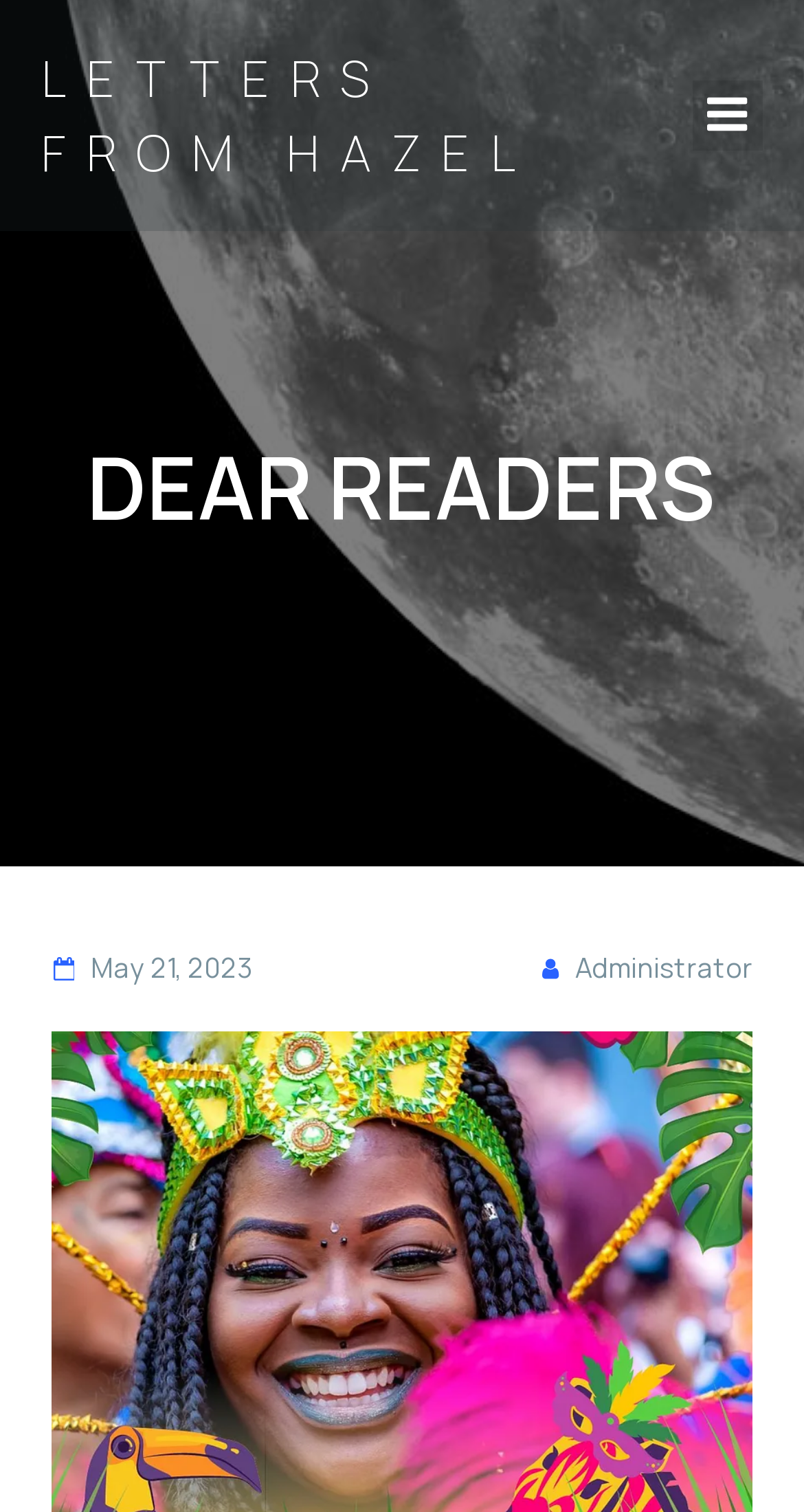Give a one-word or short phrase answer to the question: 
What is the date of the latest letter?

May 21, 2023